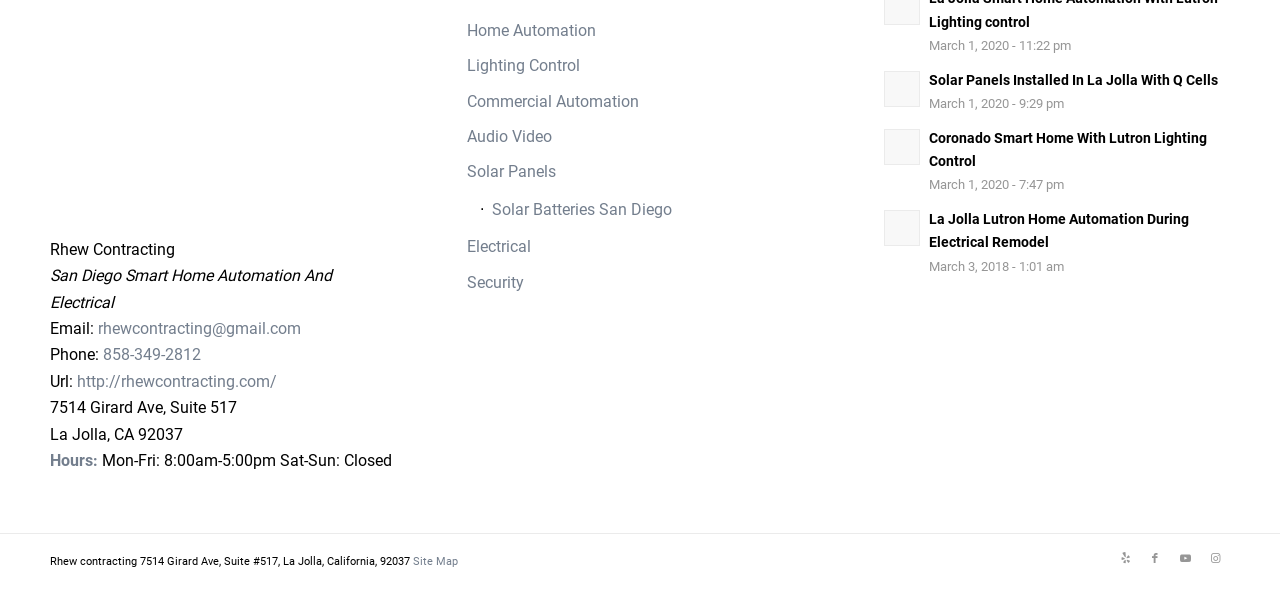What is the phone number?
Please respond to the question thoroughly and include all relevant details.

The phone number is obtained from the link element with the text '858-349-2812' which is located below the 'Phone:' label.